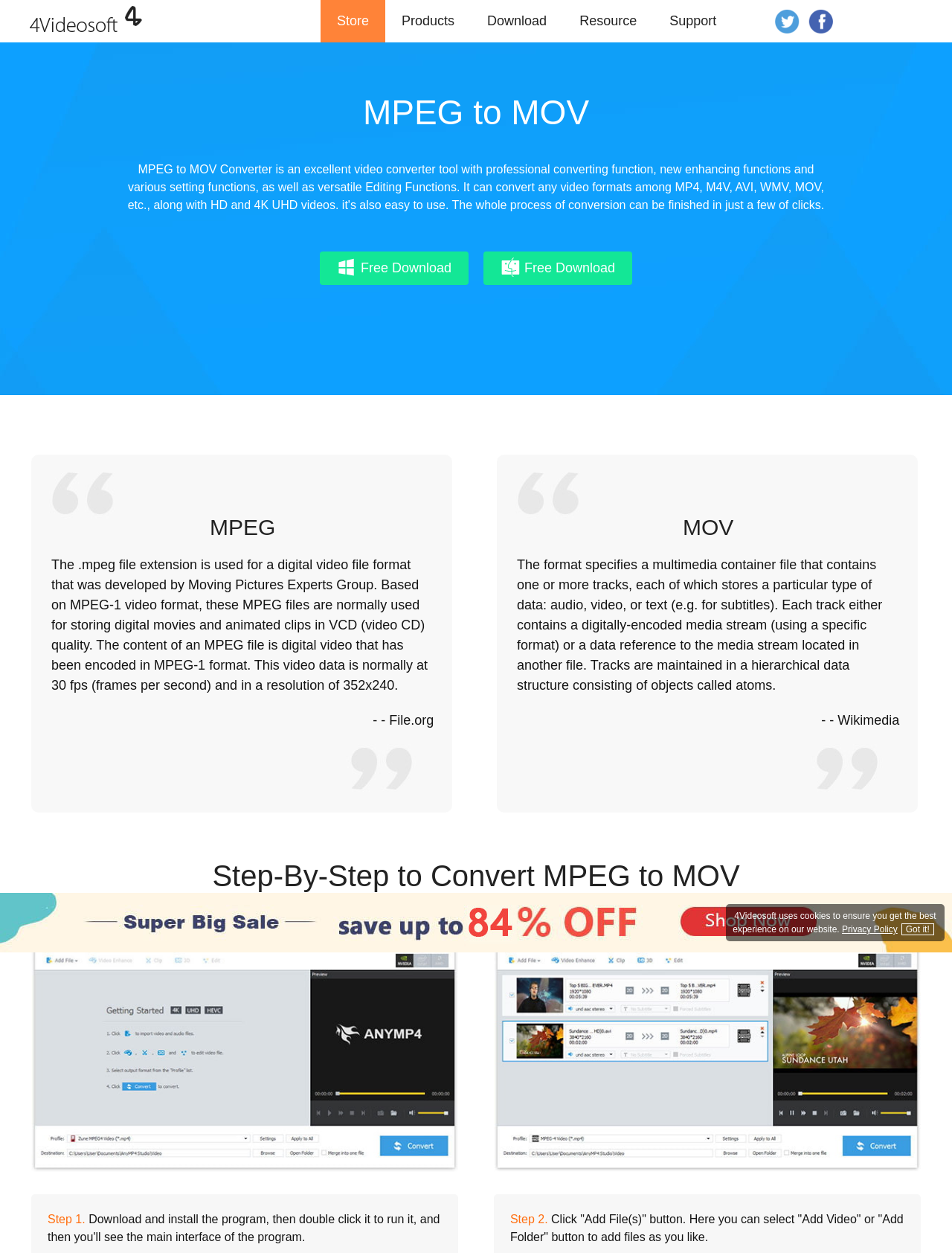Please provide a one-word or short phrase answer to the question:
How many download options are available?

2